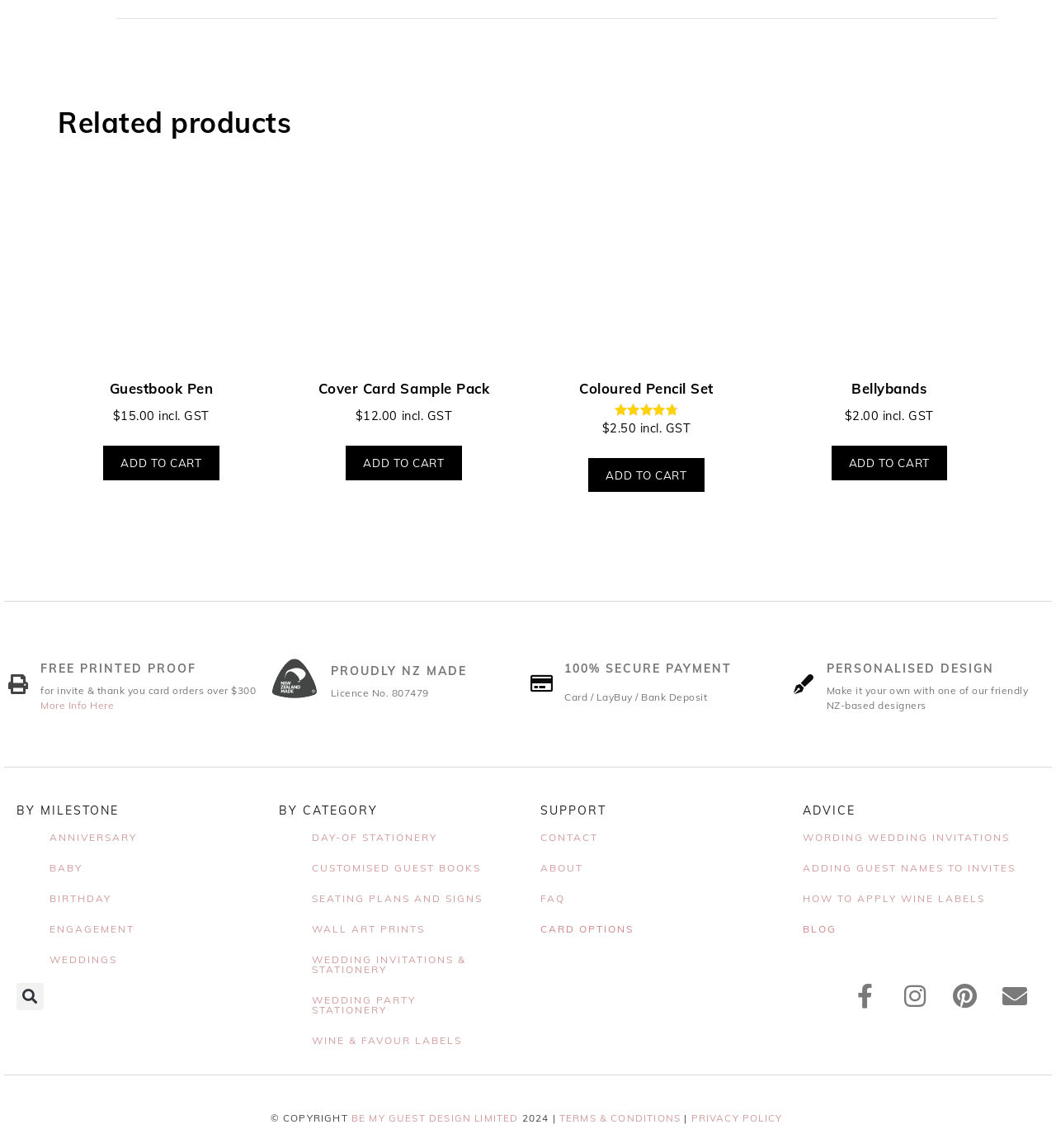Pinpoint the bounding box coordinates of the clickable element to carry out the following instruction: "Get free printed proof information."

[0.038, 0.576, 0.186, 0.589]